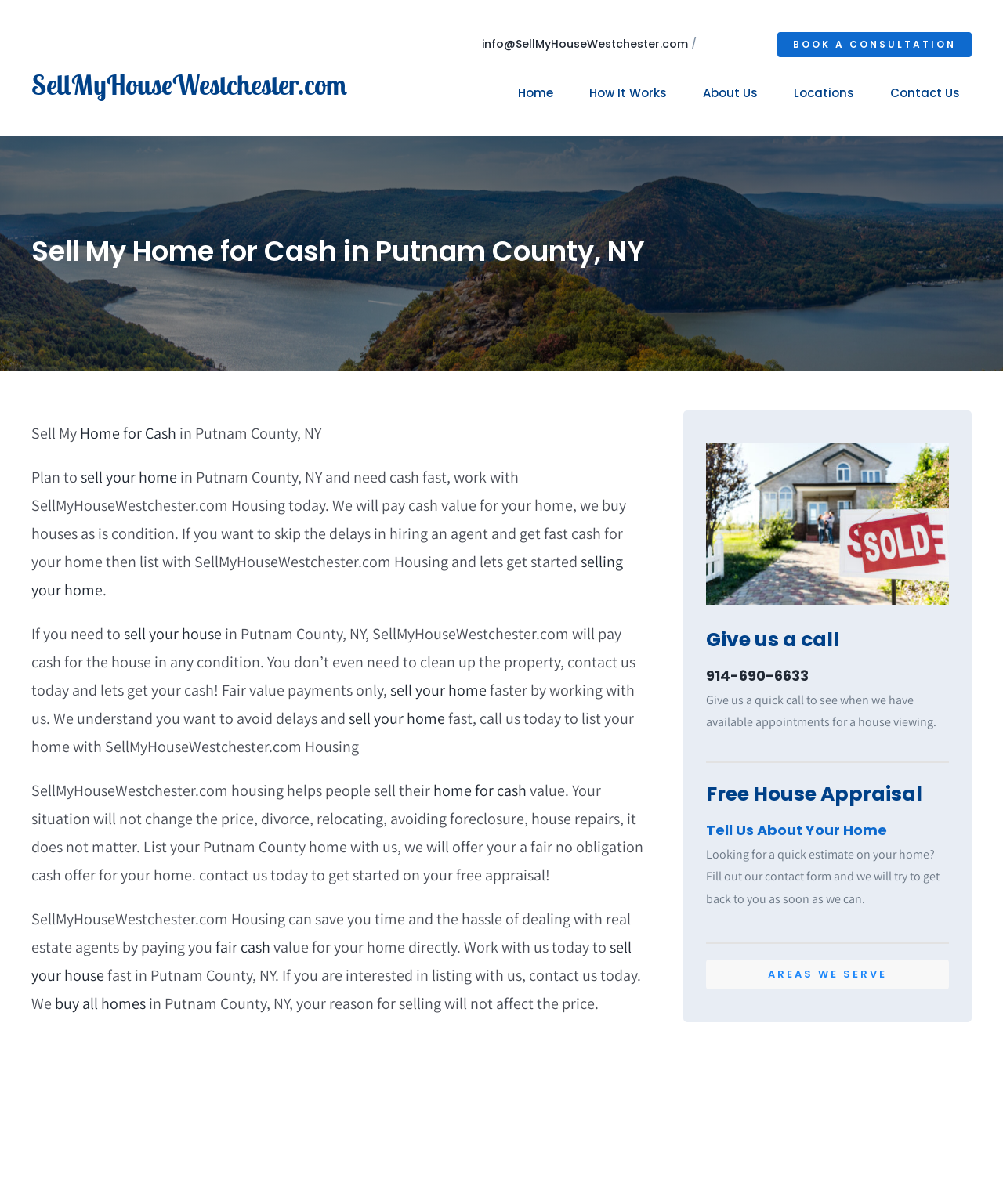Create a detailed summary of the webpage's content and design.

The webpage is focused on selling homes for cash in Putnam County, NY, and is operated by SellMyHouseWestchester.com Housing. At the top of the page, there is a heading with the company's name and a link to its website. Below this, there is a navigation menu with links to different sections of the website, including "Home", "How It Works", "About Us", "Locations", and "Contact Us".

The main content of the page is divided into several sections. The first section has a heading that reads "Sell My Home for Cash in Putnam County, NY" and provides information on how the company can help homeowners sell their properties quickly and easily. This section includes several links to related pages, such as "Home for Cash" and "Selling Your Home".

The next section appears to be a paragraph of text that explains the benefits of working with SellMyHouseWestchester.com Housing, including avoiding delays and getting fast cash for their homes. This section also includes several links to related pages, such as "Sell Your Home" and "Home for Cash".

Below this, there is an image, followed by a section with a heading that reads "Give us a call" and includes a phone number and a link to schedule a house viewing. The next section has a heading that reads "Free House Appraisal" and includes a link to a contact form where homeowners can request an estimate on their home.

Finally, there is a section with a heading that reads "AREAS WE SERVE" and a link to more information. At the very bottom of the page, there is a link to return to the top of the page.

Throughout the page, there are several calls to action, encouraging homeowners to contact SellMyHouseWestchester.com Housing to sell their homes quickly and easily. The overall tone of the page is professional and informative, with a focus on providing helpful information to potential clients.